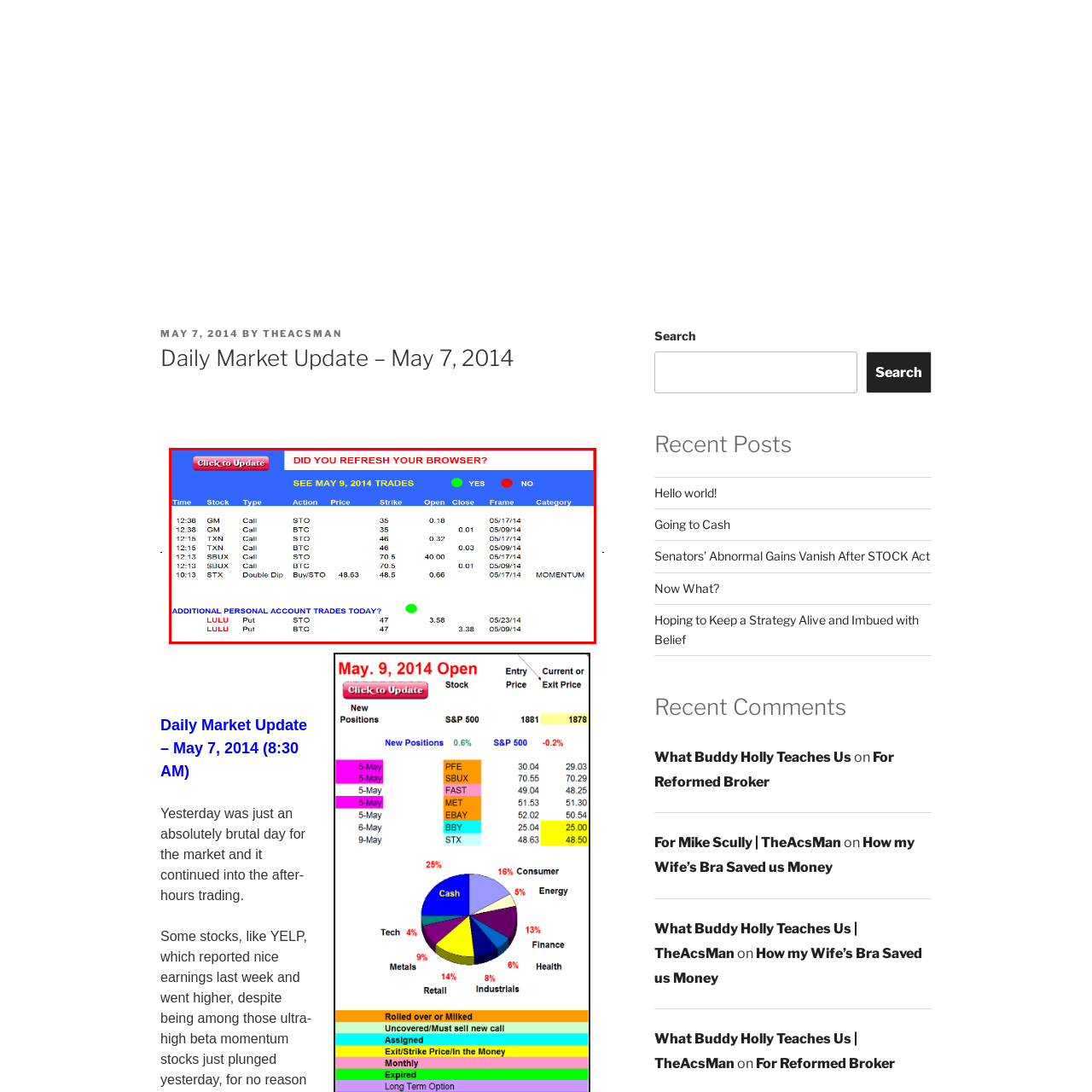Provide an in-depth caption for the picture enclosed by the red frame.

The image displays a trading update from May 9, 2014, featuring a list of stock trades tracked throughout the day. The table includes various columns: 

- **Time**: Indicating the time at which each trade occurred.
- **Stock**: The ticker symbol of each traded company, including GM, TXN, SBUX, and STX.
- **Type**: Denoting the nature of the trade, such as 'Call' or 'Put.'
- **Action**: Specifying whether the trade was a 'Sell to Open' (STO) or 'Buy to Close' (BTC).
- **Strike**: The strike price of the option.
- **Open**: Showing the opening price at the time of the trade.
- **Close**: Reflecting the closing price at the end of the trading session.
- **Frame**: The date associated with the trade.
- **Category**: Identifying the type of trading strategy used, with "MOMENTUM" listed as a category for one of the trades.

At the top, an alert prompts users to refresh their browsers for updates, implying that the information is dynamic and subject to change. Additionally, a section at the bottom mentions personal account trades for LULU, suggesting individual engagement with the market. The color scheme includes a prominent blue header and a bright red notification area, emphasizing the urgency of refreshing or updating the trading view.